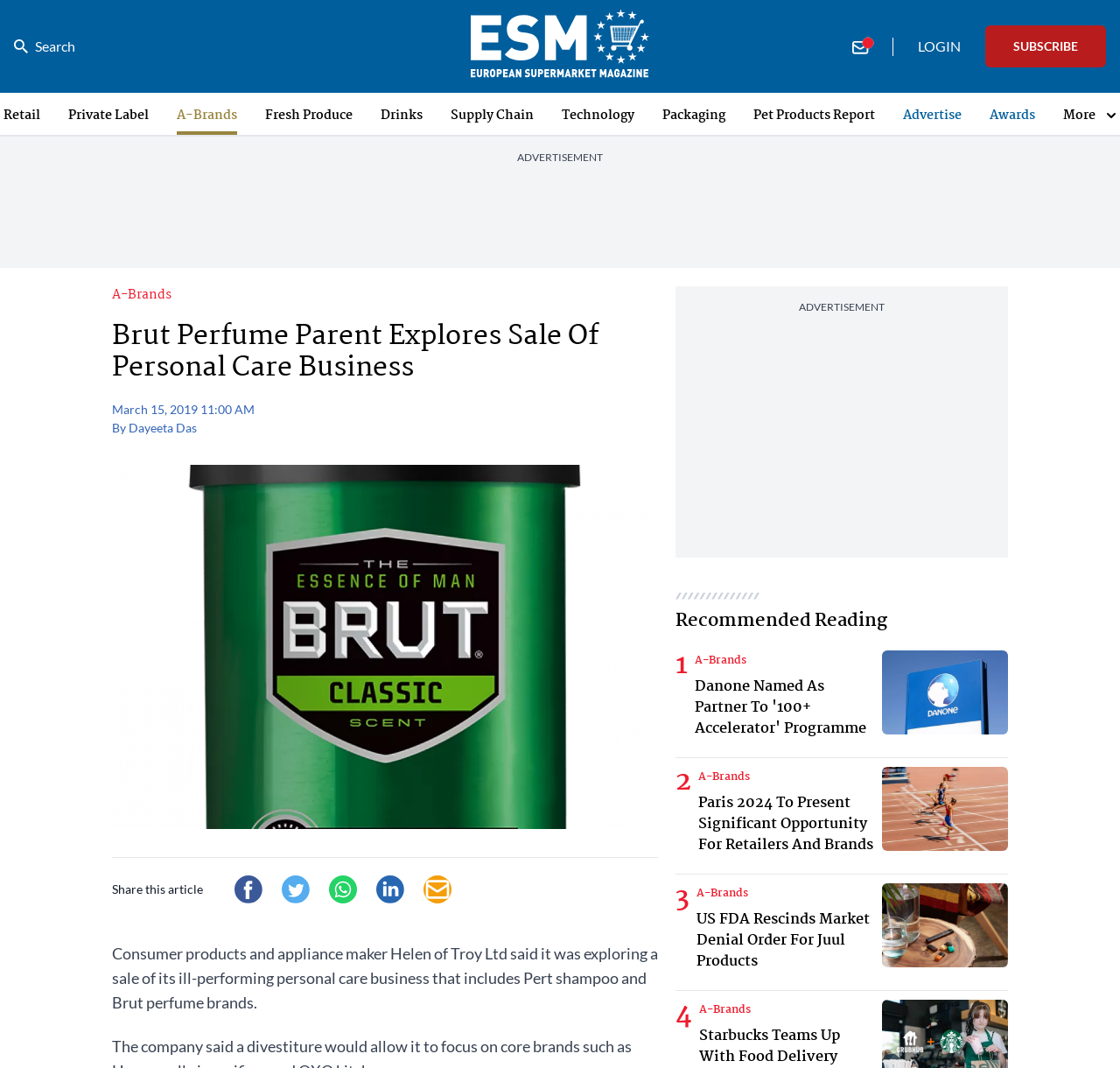Please identify the bounding box coordinates of the element I need to click to follow this instruction: "Share this article on Facebook".

[0.206, 0.816, 0.238, 0.849]